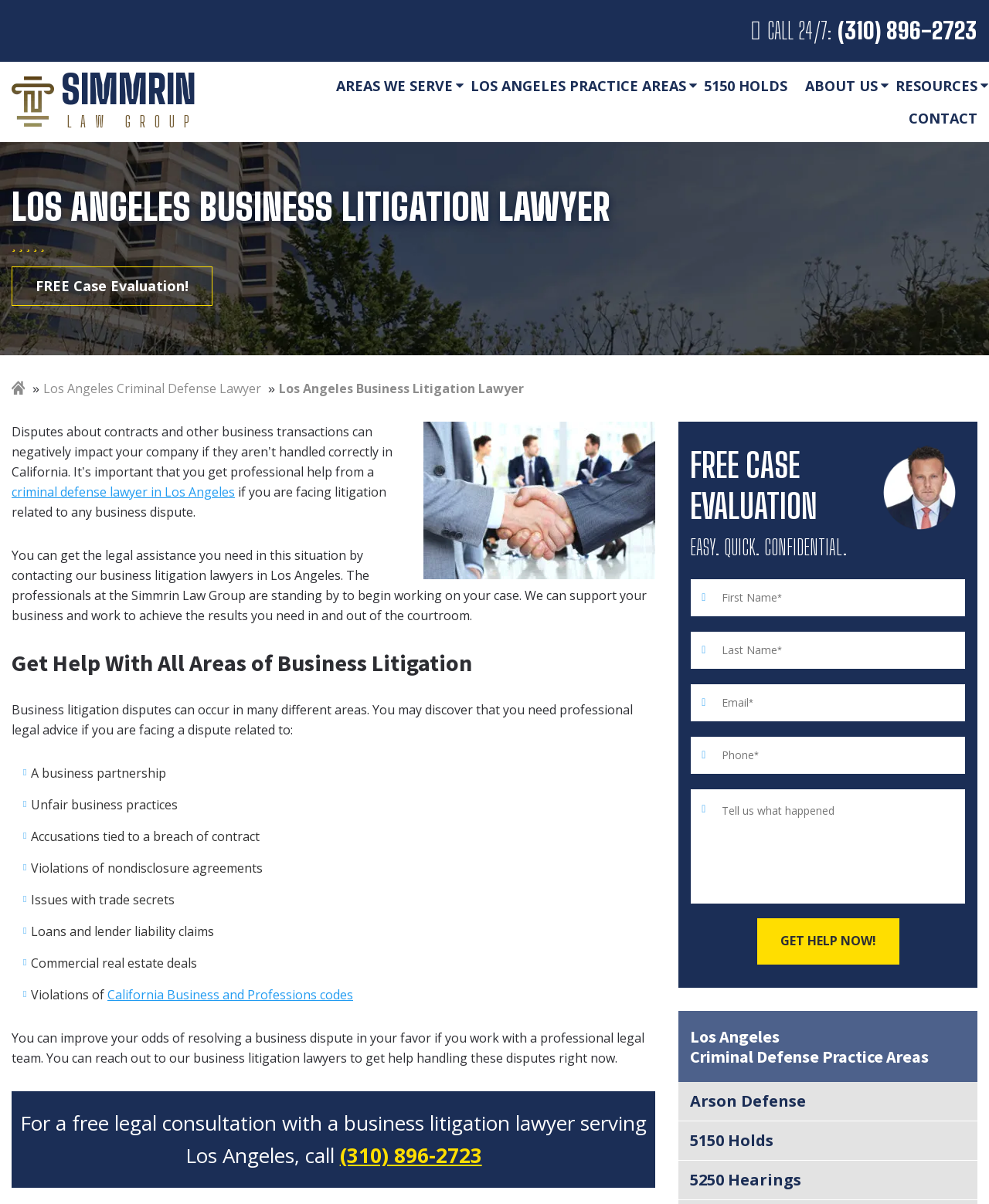Create an elaborate caption for the webpage.

This webpage is about Simmrin Law Group, a business litigation lawyer in Los Angeles. At the top, there is a phone number and a call-to-action button to claim a free consultation. The law firm's logo and name are displayed prominently, along with a navigation menu that includes links to "Areas We Serve", "Los Angeles Practice Areas", "About Us", and "Contact".

Below the navigation menu, there is a heading that reads "LOS ANGELES BUSINESS LITIGATION LAWYER". Underneath, there is a brief introduction to the law firm and its services, accompanied by an image of business people shaking hands. The text explains that disputes about contracts and other business transactions can negatively impact a company if not handled correctly, and that the law firm can provide professional help.

The webpage then lists various areas of business litigation that the law firm can assist with, including business partnerships, unfair business practices, breach of contract, and more. There is also a section that encourages visitors to get help with their business disputes by contacting the law firm.

On the right side of the page, there is a contact form with a heading that reads "FREE CASE EVALUATION". The form includes fields for name, email, phone number, and a message, as well as a button to submit the form. Below the form, there is a section that lists the law firm's practice areas, including arson defense, 5150 holds, and 5250 hearings.

Throughout the page, there are several calls-to-action, including links to claim a free consultation, contact the law firm, and get help with business disputes. The overall design is clean and easy to navigate, with clear headings and concise text.